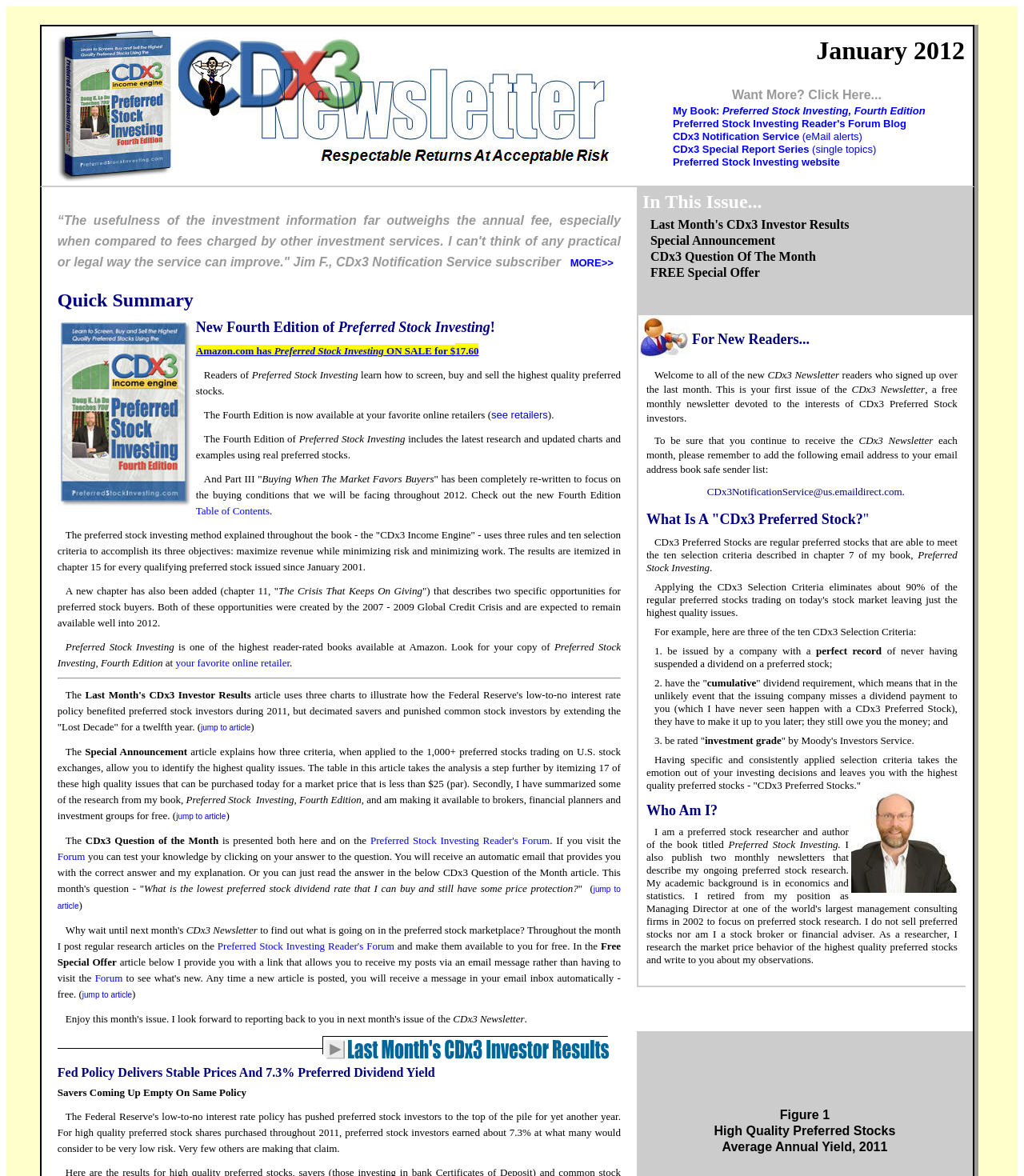Please identify the bounding box coordinates of the element that needs to be clicked to perform the following instruction: "View the 'Last Month's CDx3 Investor Results' article".

[0.635, 0.185, 0.829, 0.197]